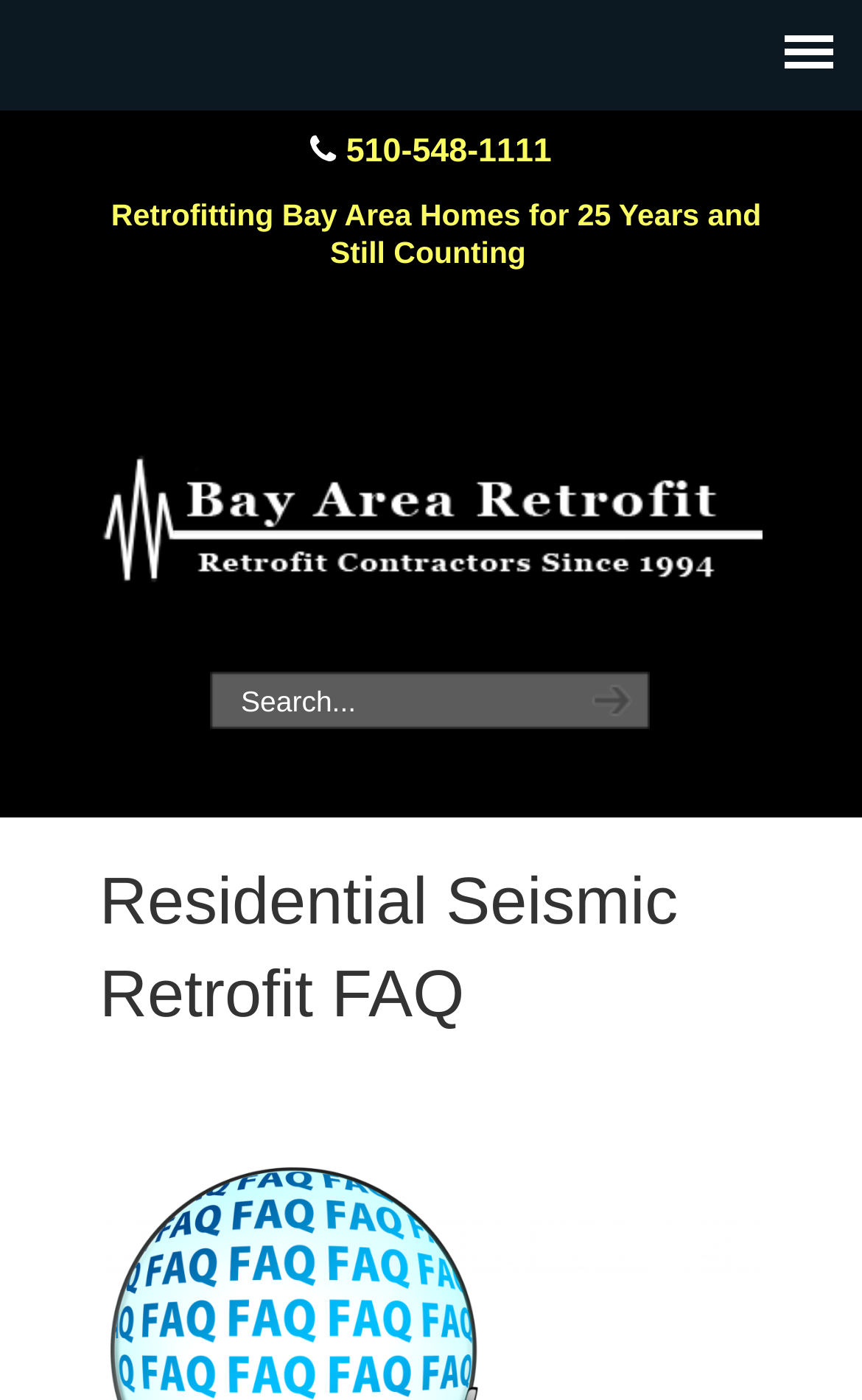Generate the title text from the webpage.

Residential Seismic Retrofit FAQ